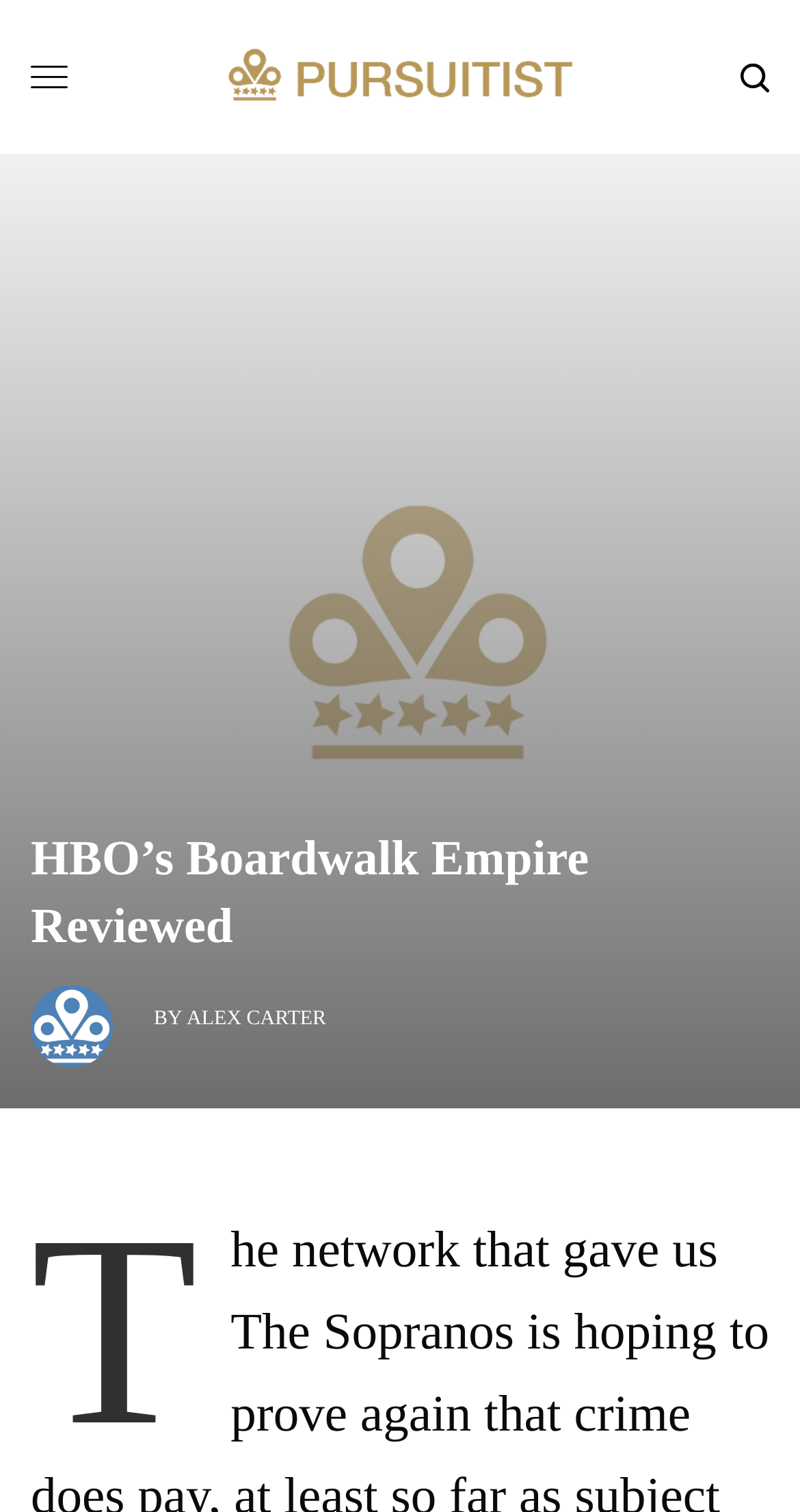What is the name of the TV series reviewed?
Answer the question with a single word or phrase, referring to the image.

Boardwalk Empire